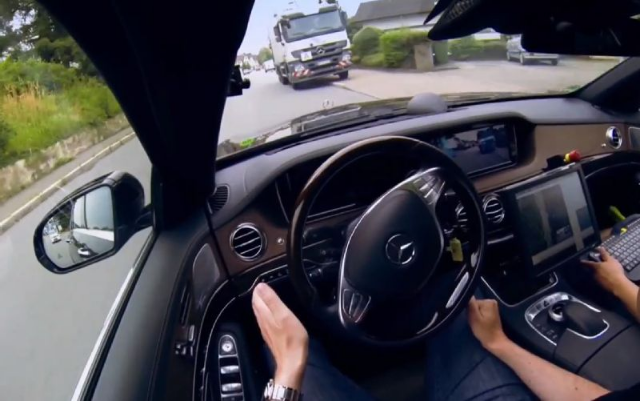Review the image closely and give a comprehensive answer to the question: What is displayed on the dashboard?

The dashboard features a digital display that hints at advanced technological functionalities such as navigation or vehicle diagnostics, which suggests that the dashboard is displaying a digital display.